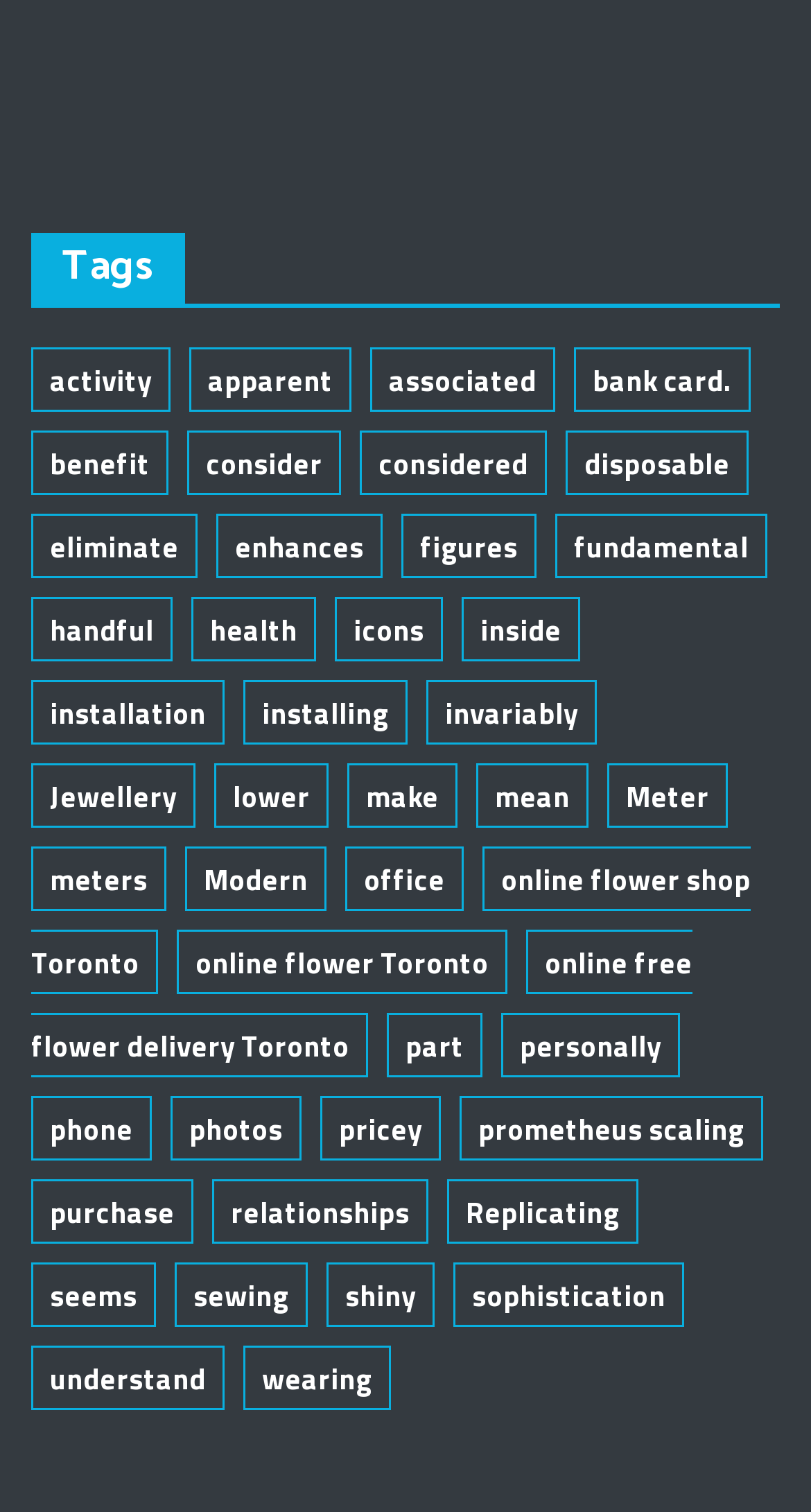Please specify the bounding box coordinates for the clickable region that will help you carry out the instruction: "check privacy policy".

None